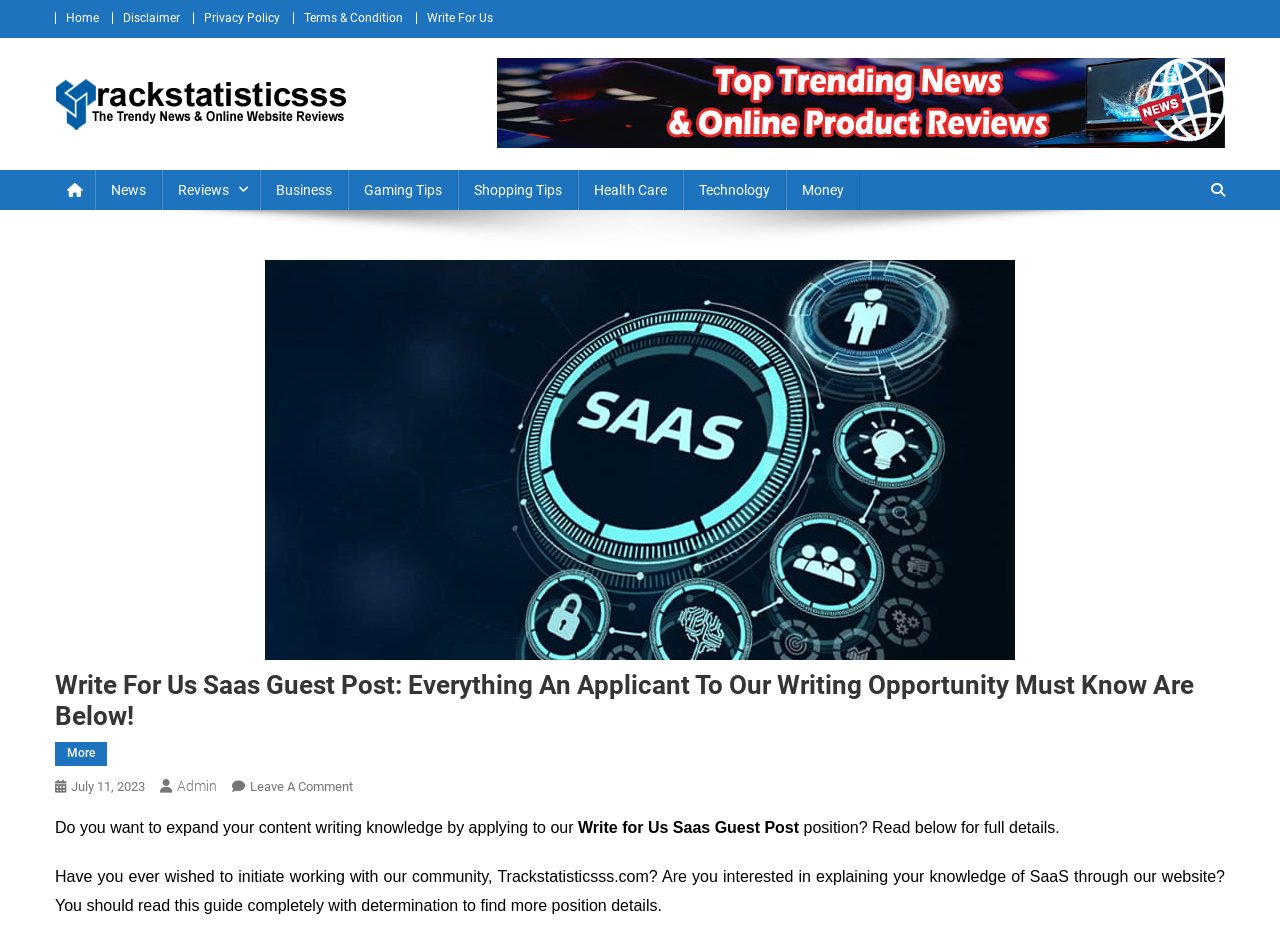Determine the bounding box coordinates of the clickable region to follow the instruction: "Click on About general information Write for Us Saas Guest Post".

[0.207, 0.275, 0.793, 0.699]